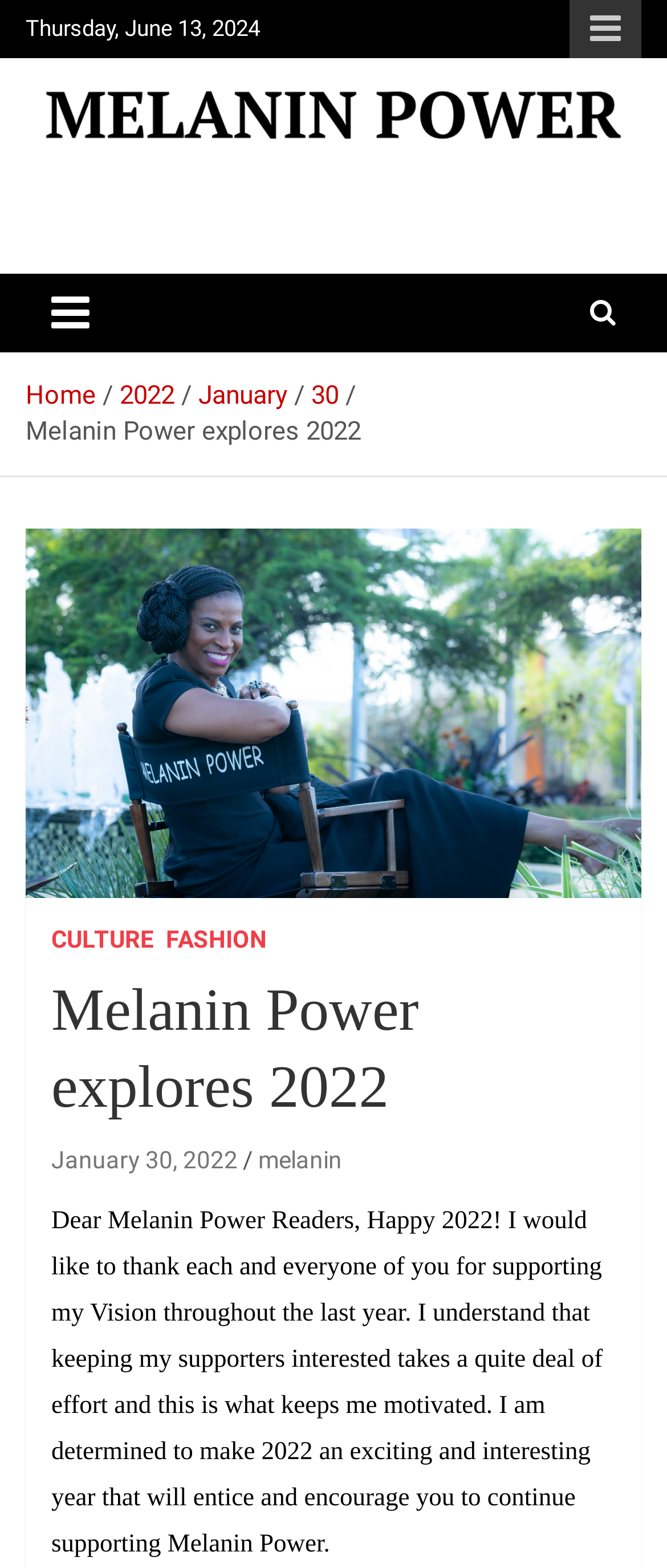Using the given description, provide the bounding box coordinates formatted as (top-left x, top-left y, bottom-right x, bottom-right y), with all values being floating point numbers between 0 and 1. Description: parent_node: Melanin Power

[0.038, 0.057, 0.962, 0.083]